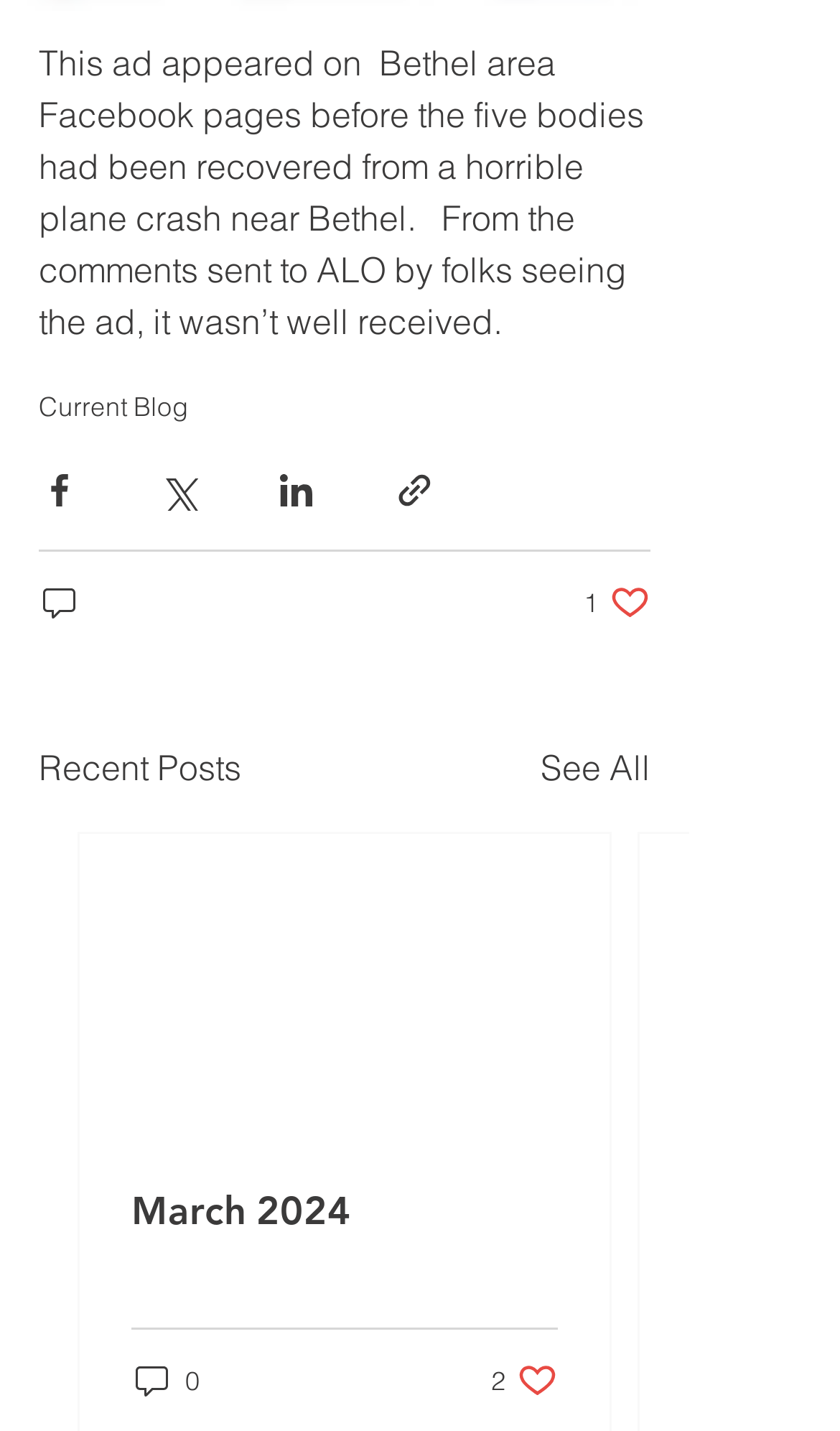Pinpoint the bounding box coordinates of the clickable area necessary to execute the following instruction: "See all recent posts". The coordinates should be given as four float numbers between 0 and 1, namely [left, top, right, bottom].

[0.644, 0.518, 0.774, 0.555]